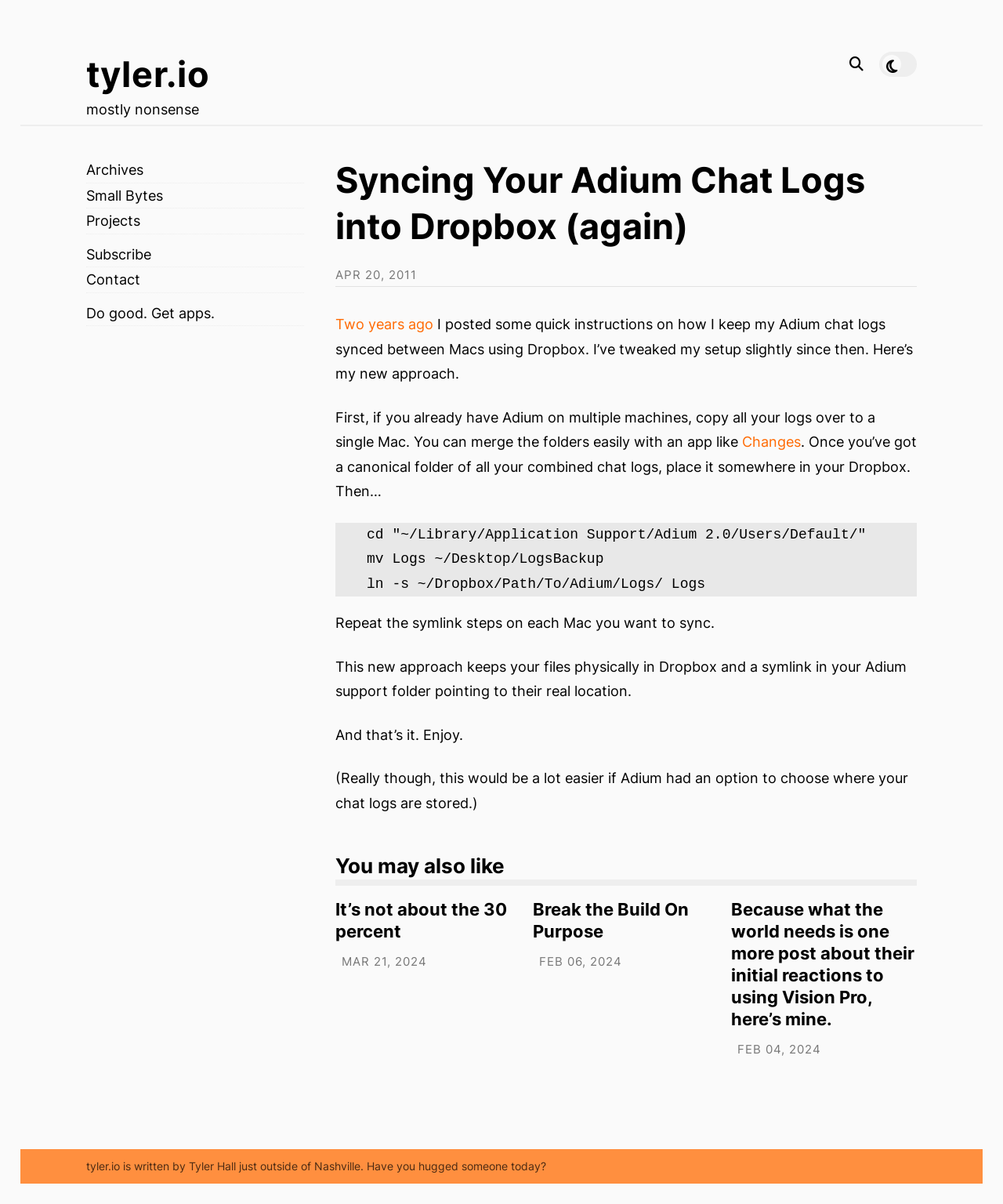Please determine the heading text of this webpage.

Syncing Your Adium Chat Logs into Dropbox (again)